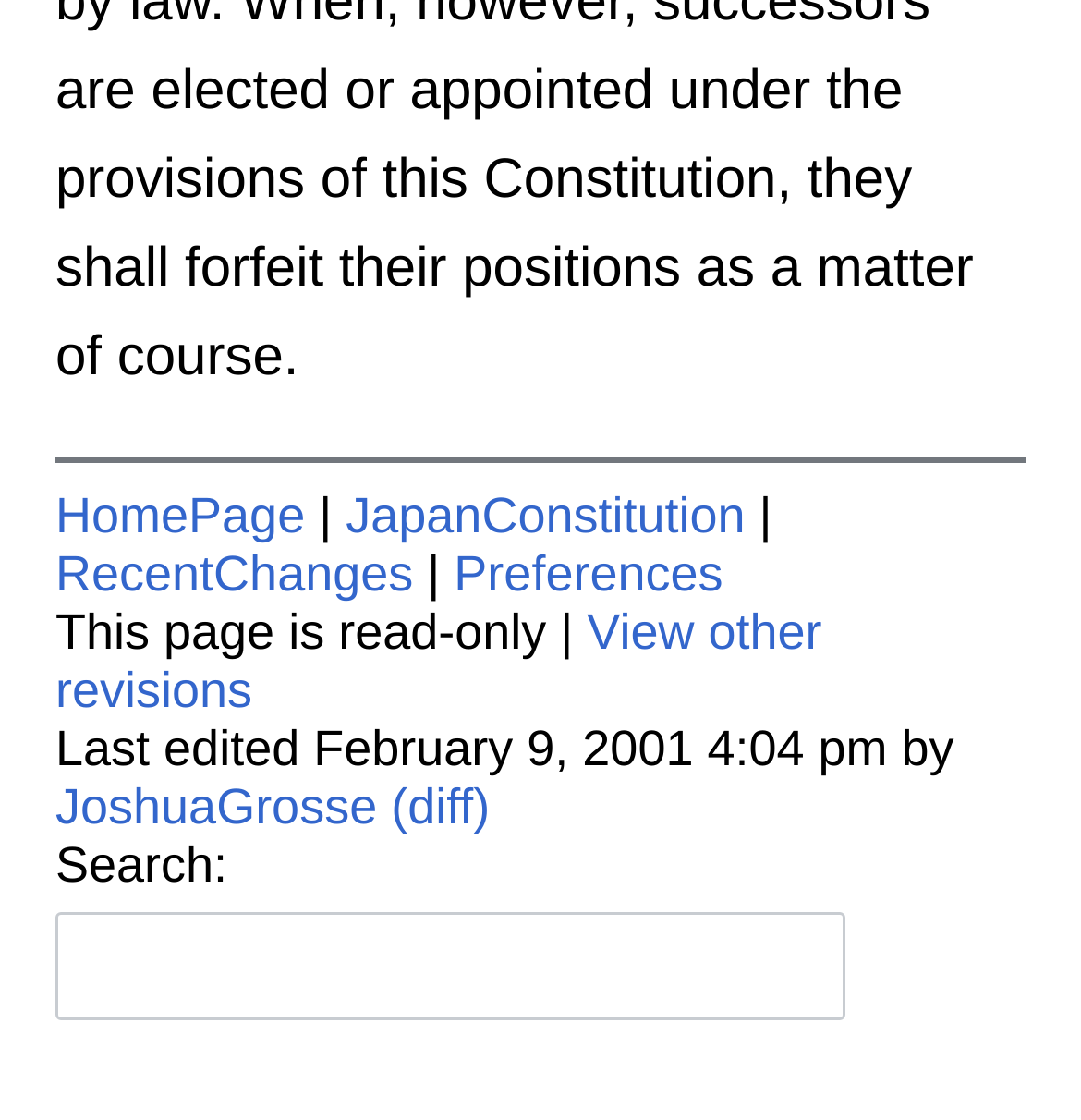Determine the bounding box coordinates of the region that needs to be clicked to achieve the task: "view other revisions".

[0.051, 0.539, 0.76, 0.64]